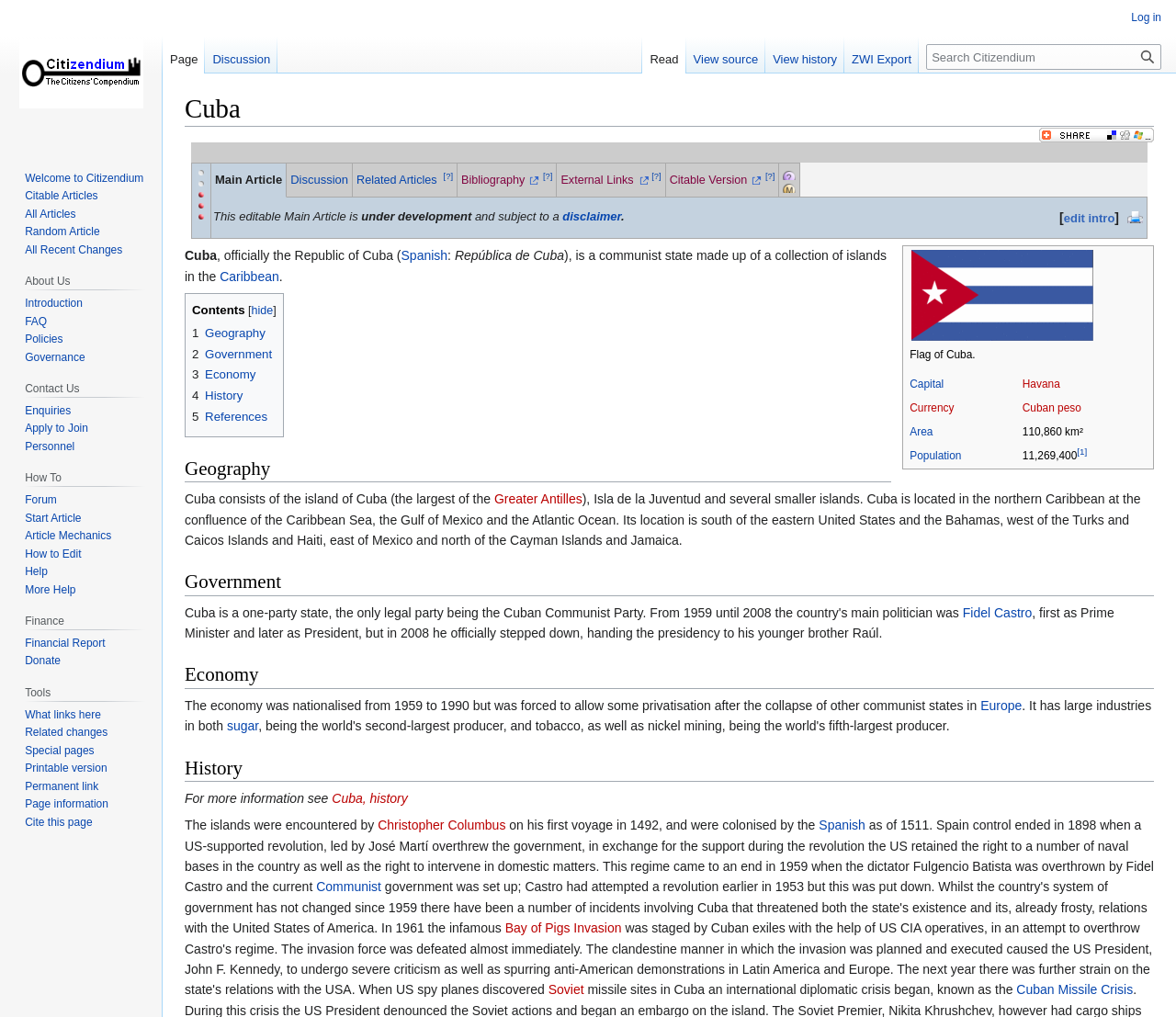Create a detailed summary of the webpage's content and design.

The webpage is about Cuba, with the title "Cuba - Citizendium" at the top. Below the title, there are two links, "Jump to navigation" and "Jump to search", positioned side by side. 

A table is located below these links, with multiple rows and columns. The first row has five grid cells, each containing a link: "This article is developing and not approved.", "Main Article", "Discussion", "Related Articles", and "Bibliography". The second row has six grid cells, each containing a link: "External Links", "Citable Version", "CZ:Subpages", and three empty cells.

Below the table, there is a section with a heading "Cuba" and a paragraph of text that describes Cuba as an editable main article under development and subject to a disclaimer. There is also a link to "edit intro" at the end of the paragraph.

On the right side of the page, there is a layout table with multiple rows, each containing information about Cuba. The first row has an image of the Flag of Cuba and a link to "Flag of Cuba.gif". The subsequent rows contain information about Cuba, including its capital, currency, area, and population, with each piece of information accompanied by a link.

Overall, the webpage provides an overview of Cuba, with links to related articles, external links, and a table with information about the country.